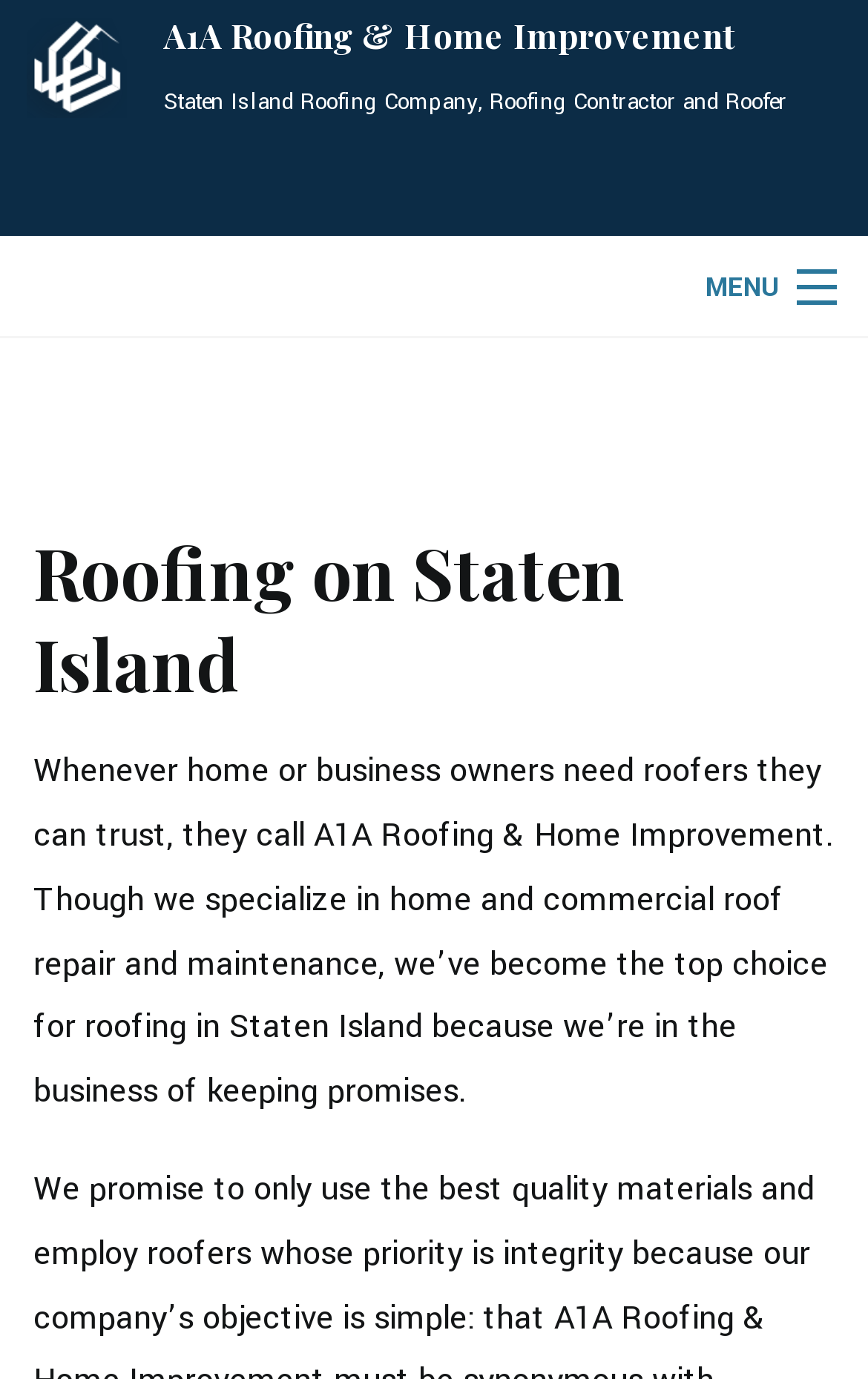What is the location served by the company?
Based on the screenshot, respond with a single word or phrase.

Staten Island